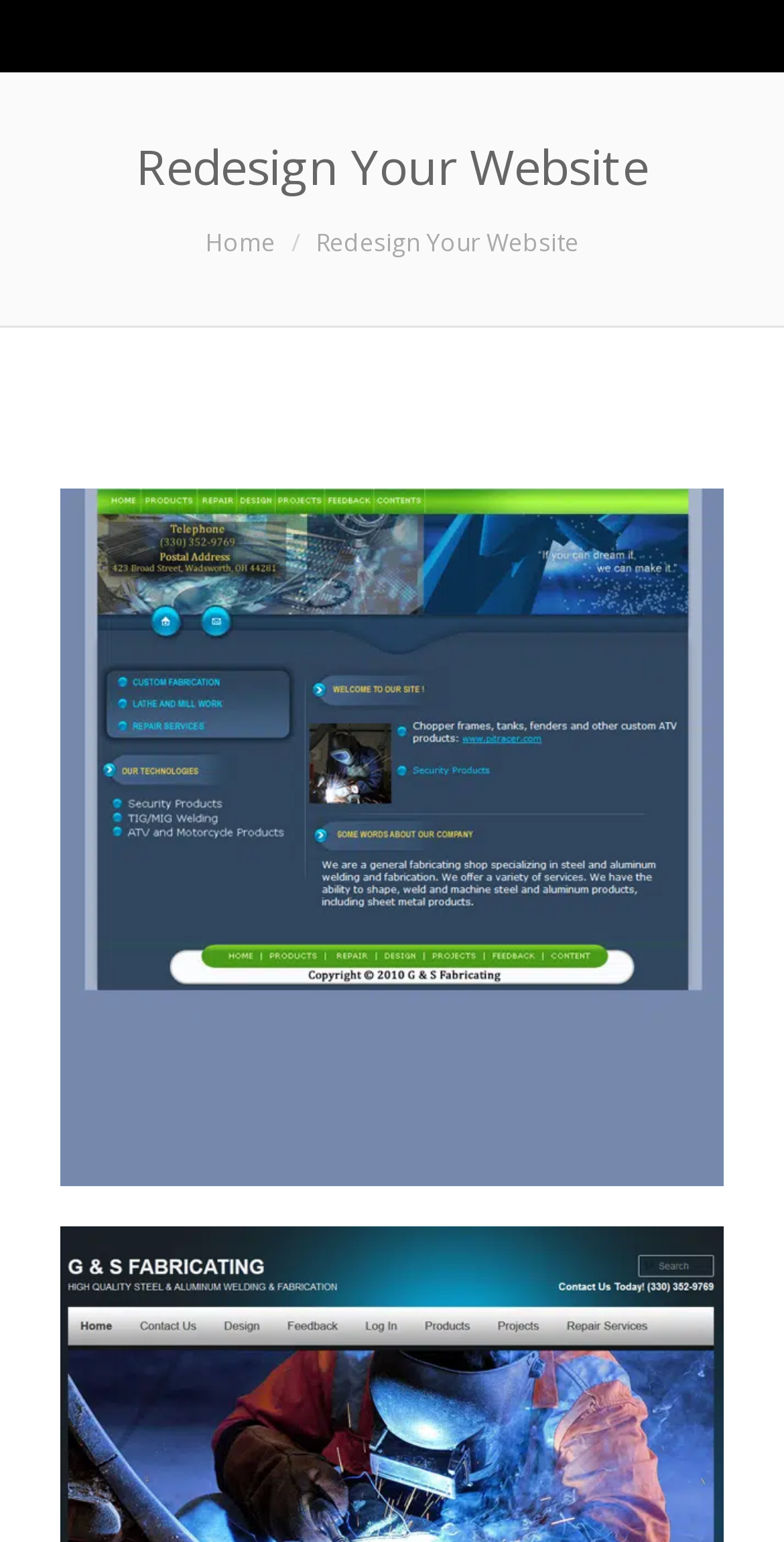Respond with a single word or phrase to the following question: What is the image on the webpage about?

Website before redesign